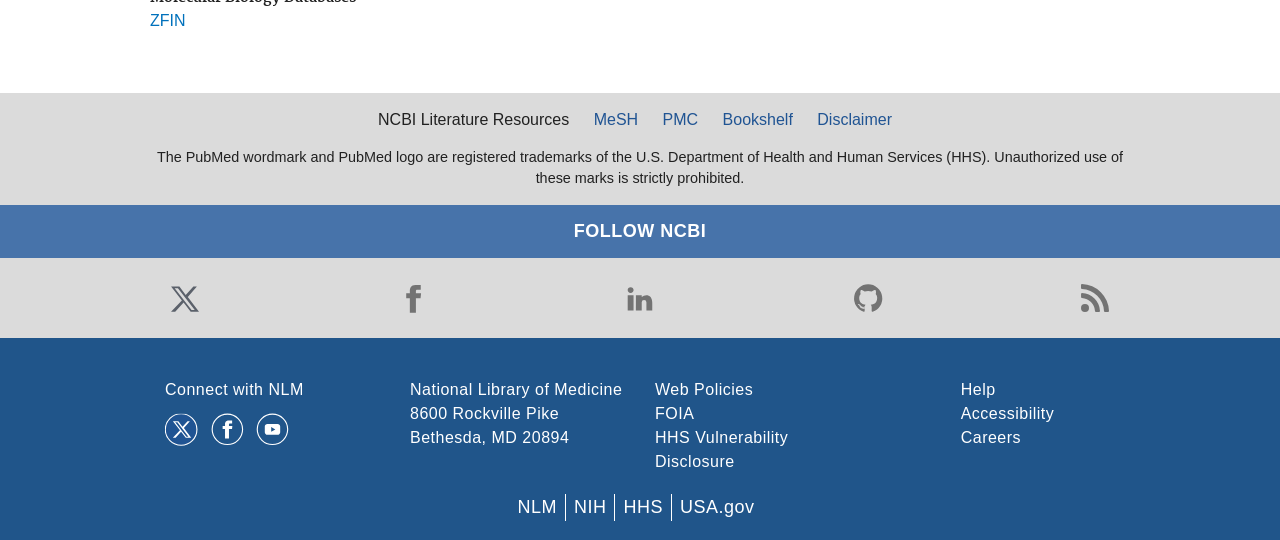Please find and report the bounding box coordinates of the element to click in order to perform the following action: "Visit MeSH". The coordinates should be expressed as four float numbers between 0 and 1, in the format [left, top, right, bottom].

[0.456, 0.2, 0.506, 0.245]